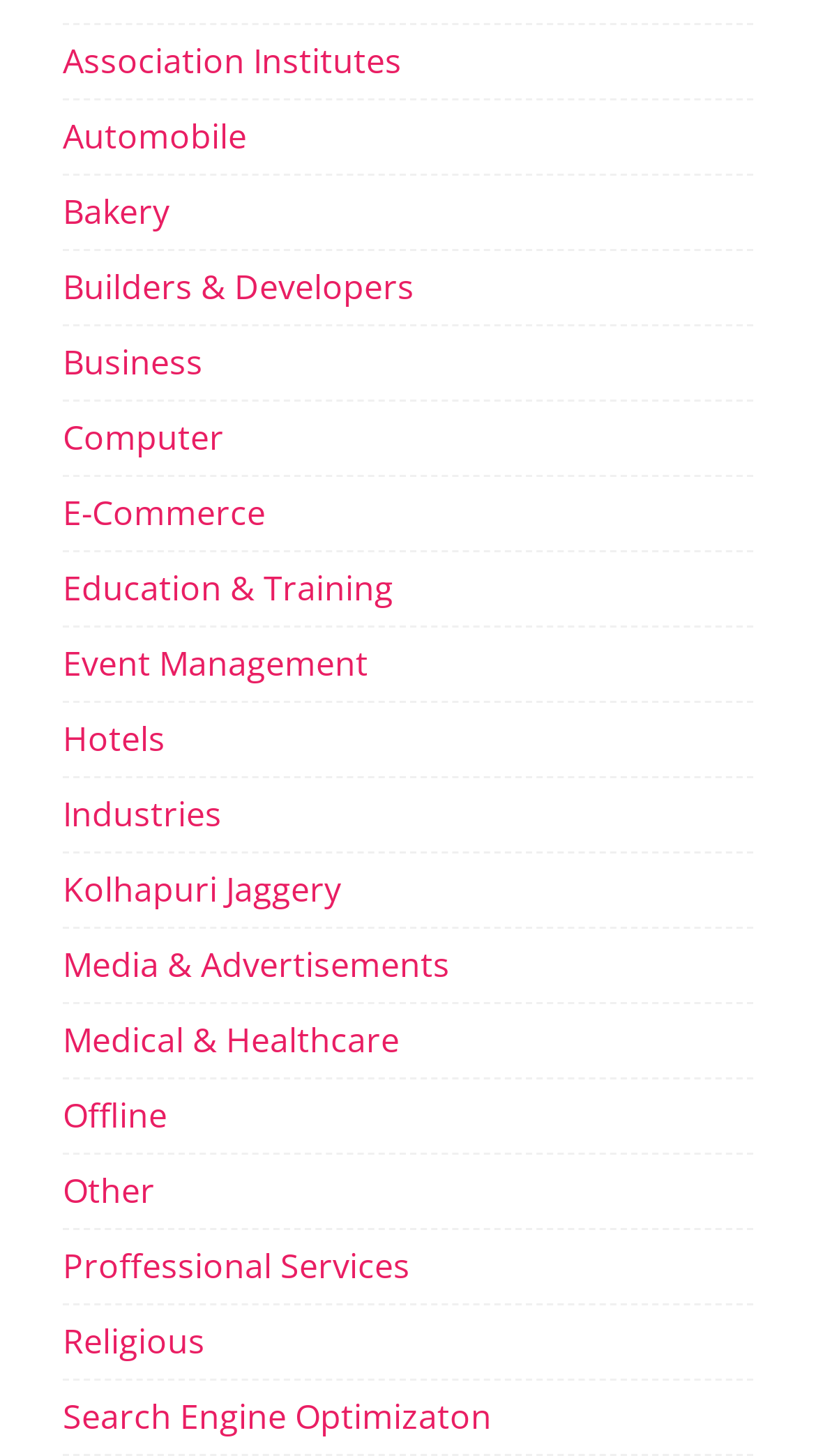By analyzing the image, answer the following question with a detailed response: What is the first category listed?

I looked at the first link on the webpage and found that it is labeled as 'Arts', which is the first category listed.